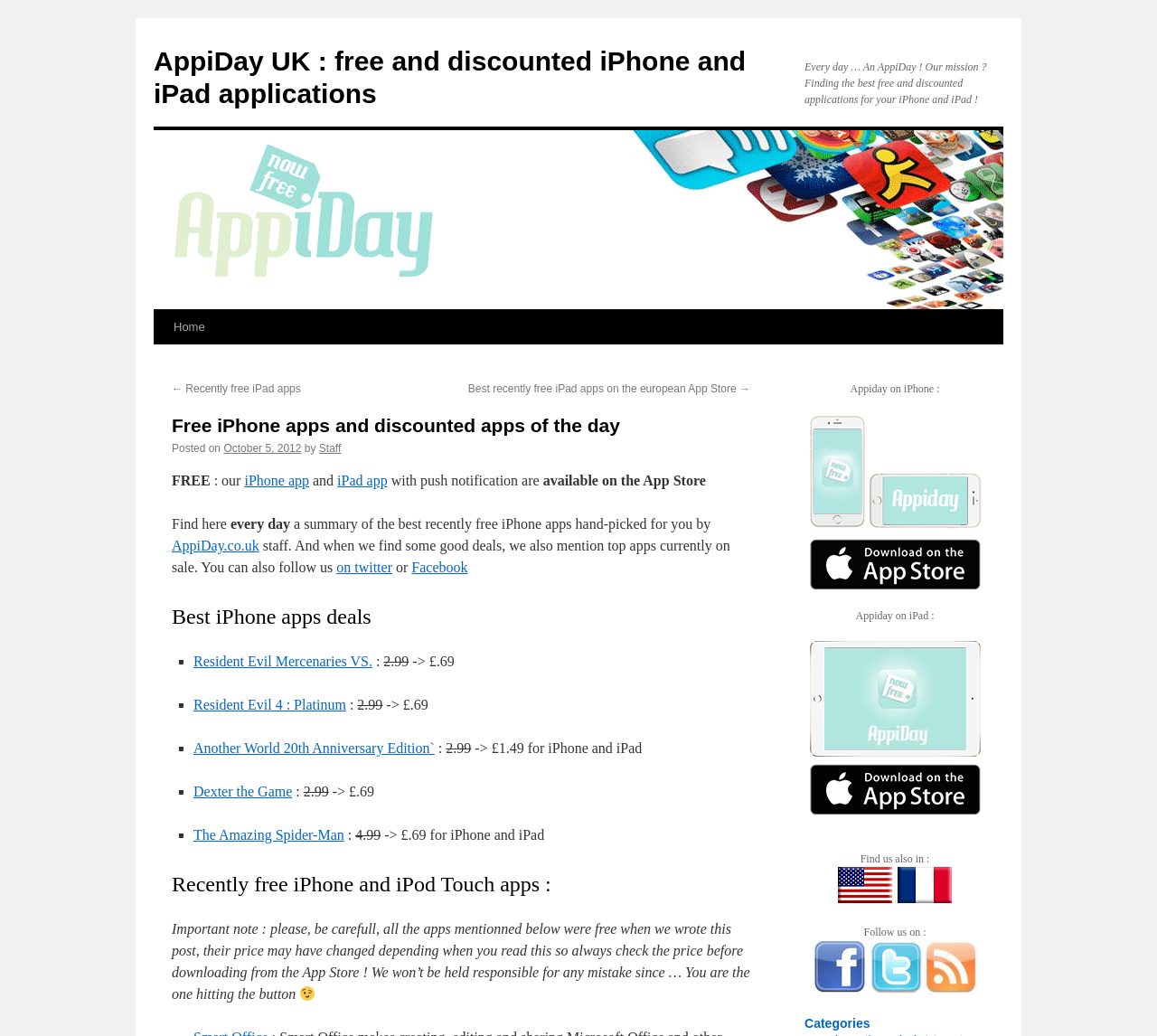Please identify the bounding box coordinates of the area that needs to be clicked to fulfill the following instruction: "Check 'Recently free iPhone and iPod Touch apps'."

[0.148, 0.838, 0.648, 0.869]